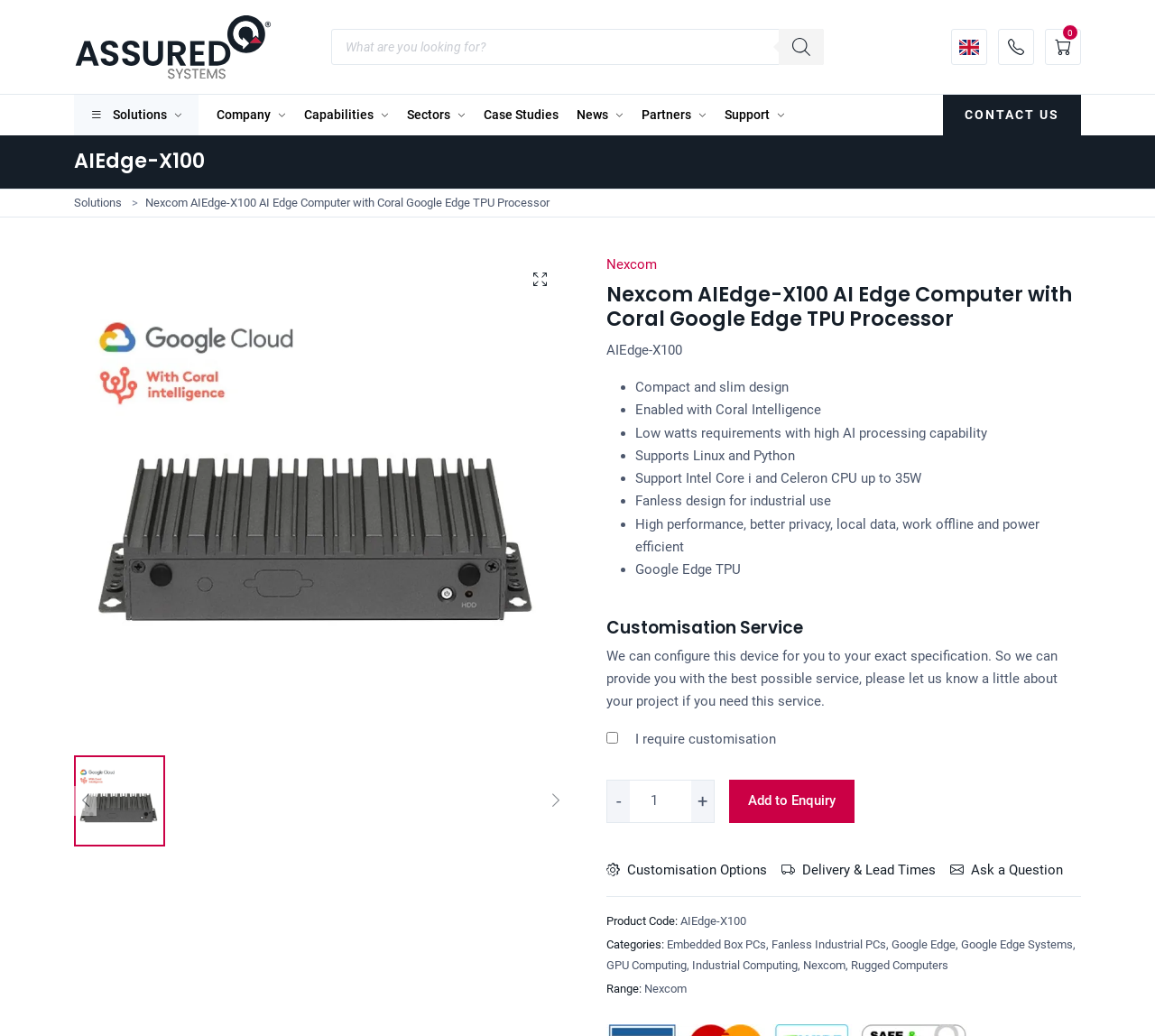Please find the bounding box coordinates of the element that must be clicked to perform the given instruction: "Contact us". The coordinates should be four float numbers from 0 to 1, i.e., [left, top, right, bottom].

[0.816, 0.091, 0.936, 0.131]